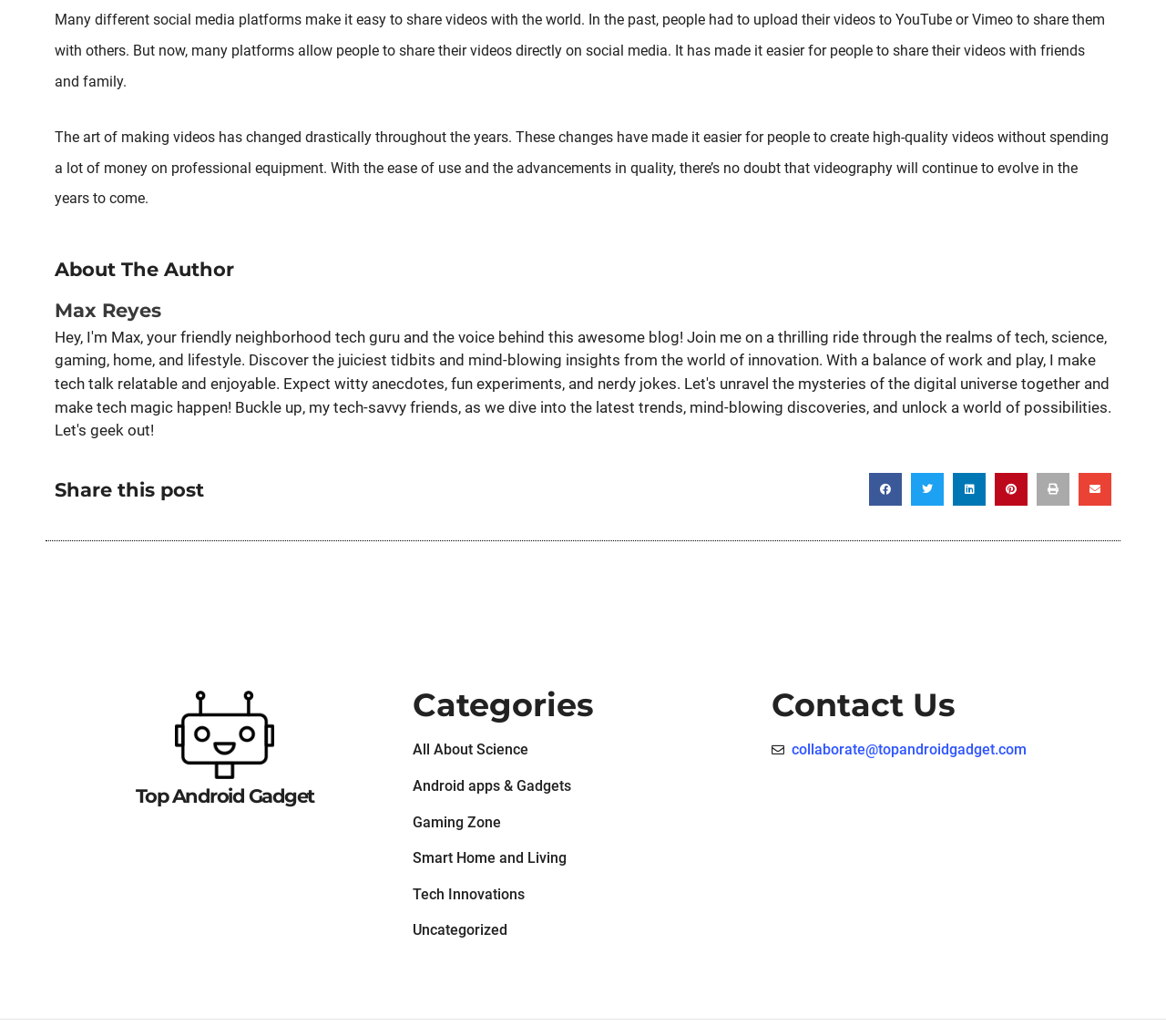Identify the bounding box for the described UI element. Provide the coordinates in (top-left x, top-left y, bottom-right x, bottom-right y) format with values ranging from 0 to 1: Smart Home and Living

[0.354, 0.82, 0.486, 0.837]